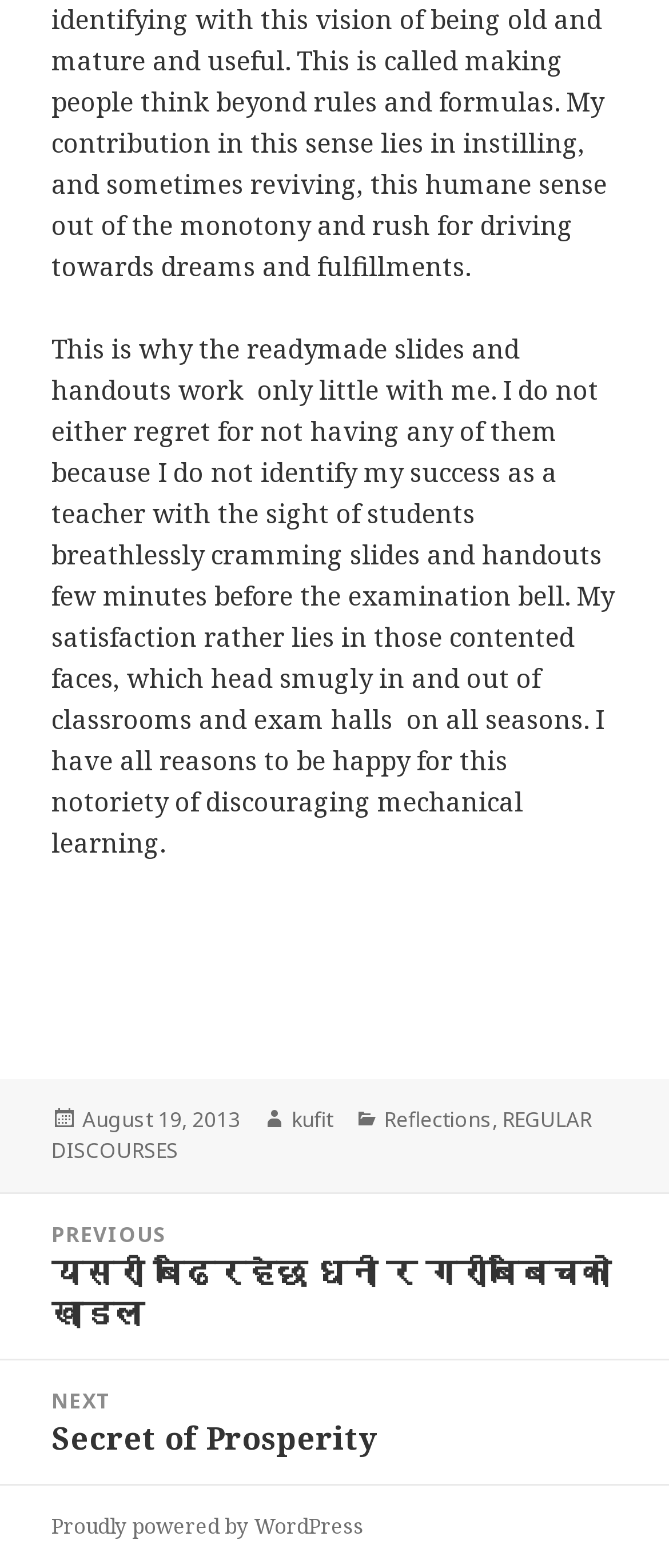Provide a one-word or one-phrase answer to the question:
What is the name of the author?

kufit